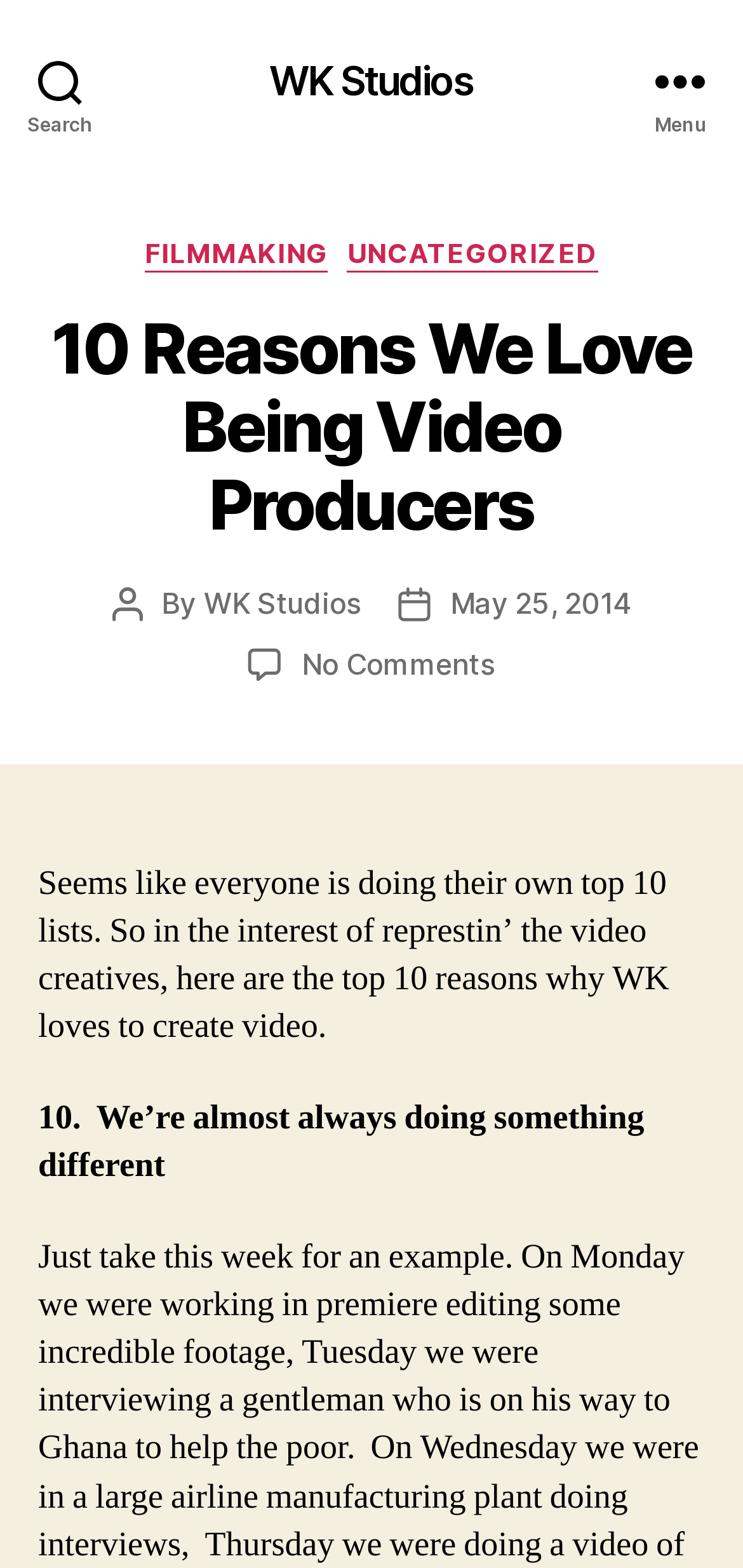Determine the bounding box coordinates of the clickable element to complete this instruction: "Click the search button". Provide the coordinates in the format of four float numbers between 0 and 1, [left, top, right, bottom].

[0.0, 0.0, 0.162, 0.102]